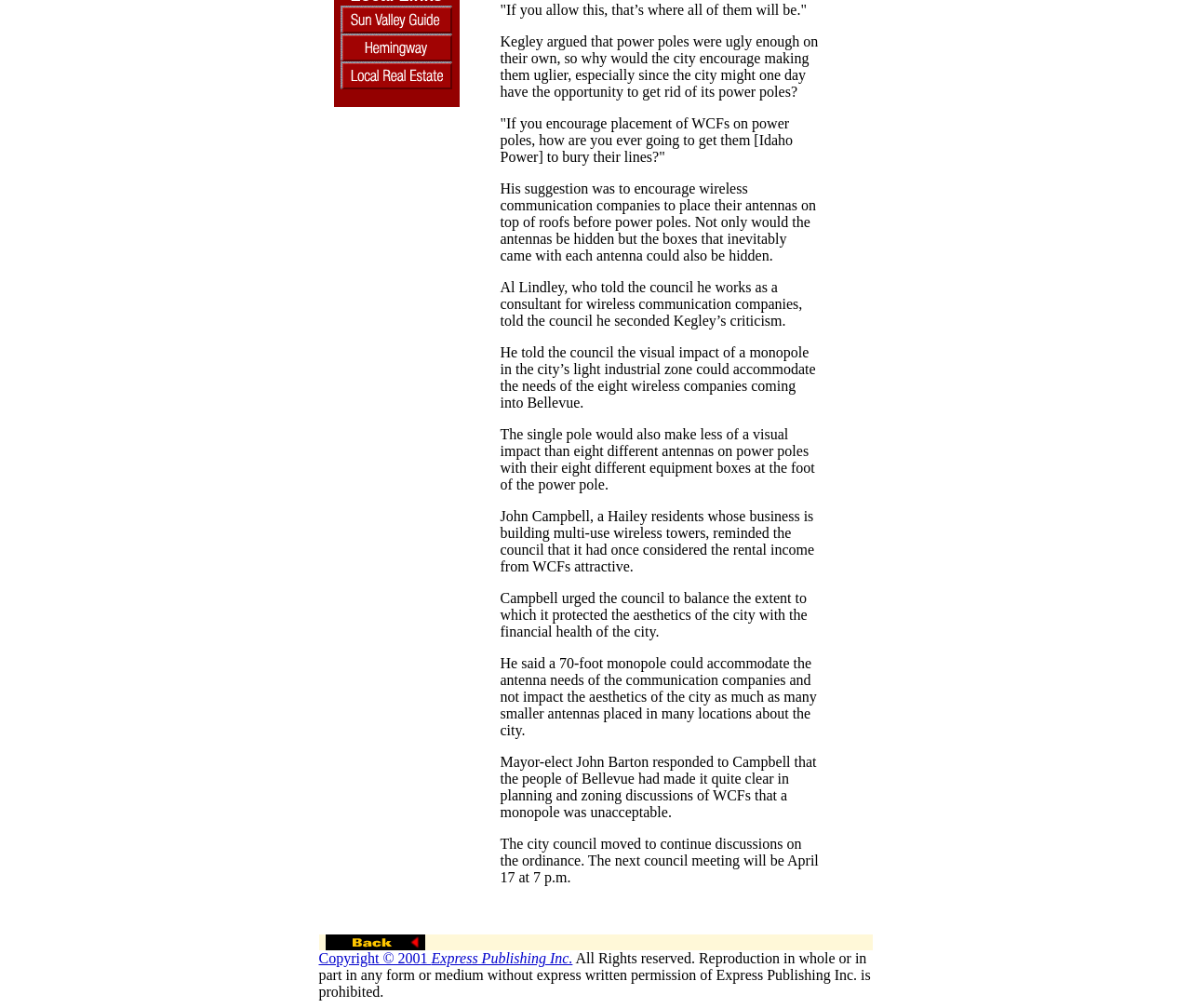Refer to the element description Linkedin-in and identify the corresponding bounding box in the screenshot. Format the coordinates as (top-left x, top-left y, bottom-right x, bottom-right y) with values in the range of 0 to 1.

None